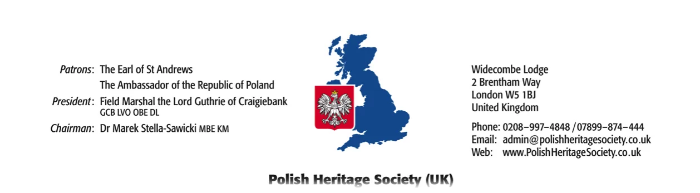What is the purpose of providing contact information?
Using the visual information from the image, give a one-word or short-phrase answer.

To promote mission and encourage engagement